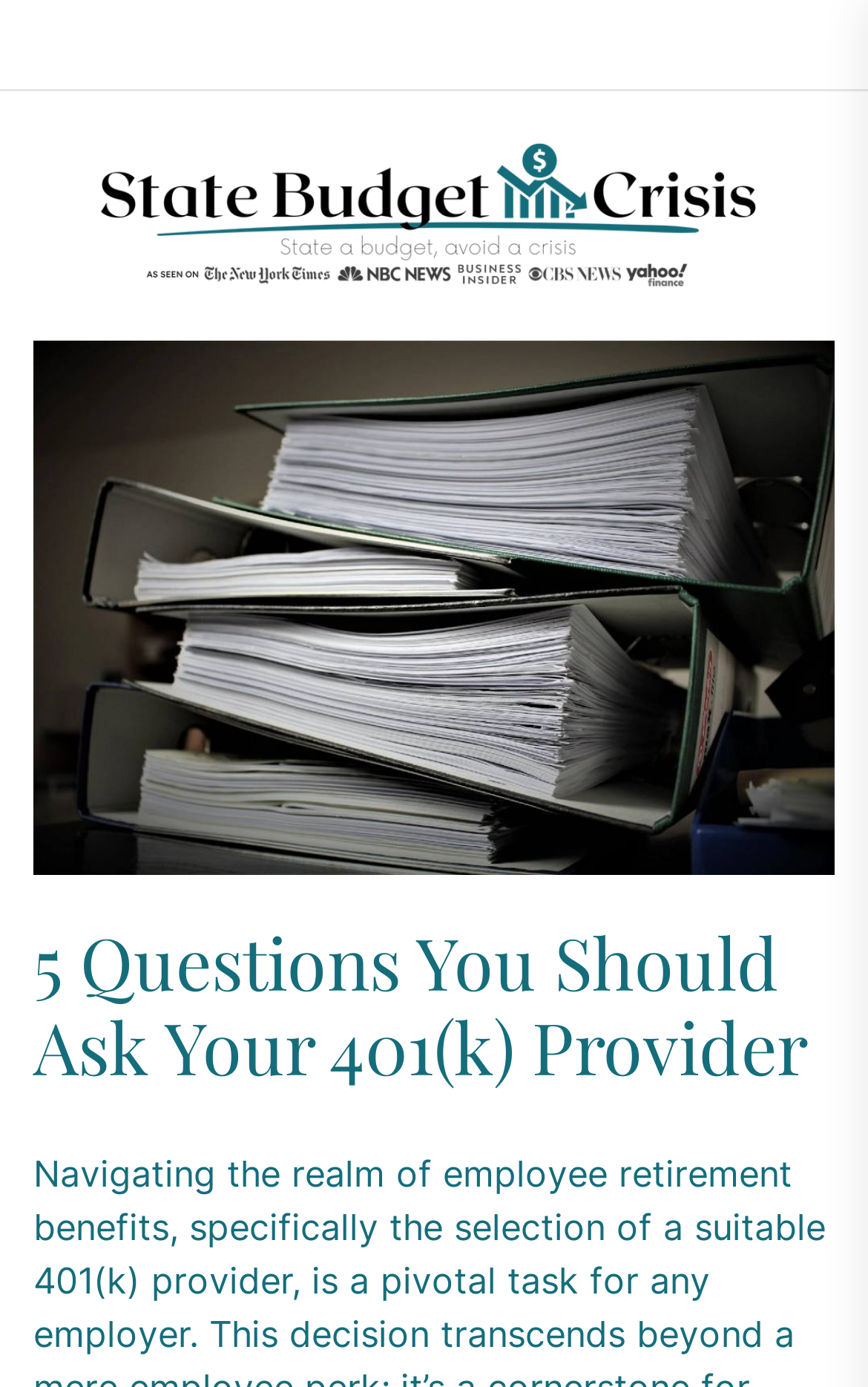Generate the text content of the main headline of the webpage.

5 Questions You Should Ask Your 401(k) Provider